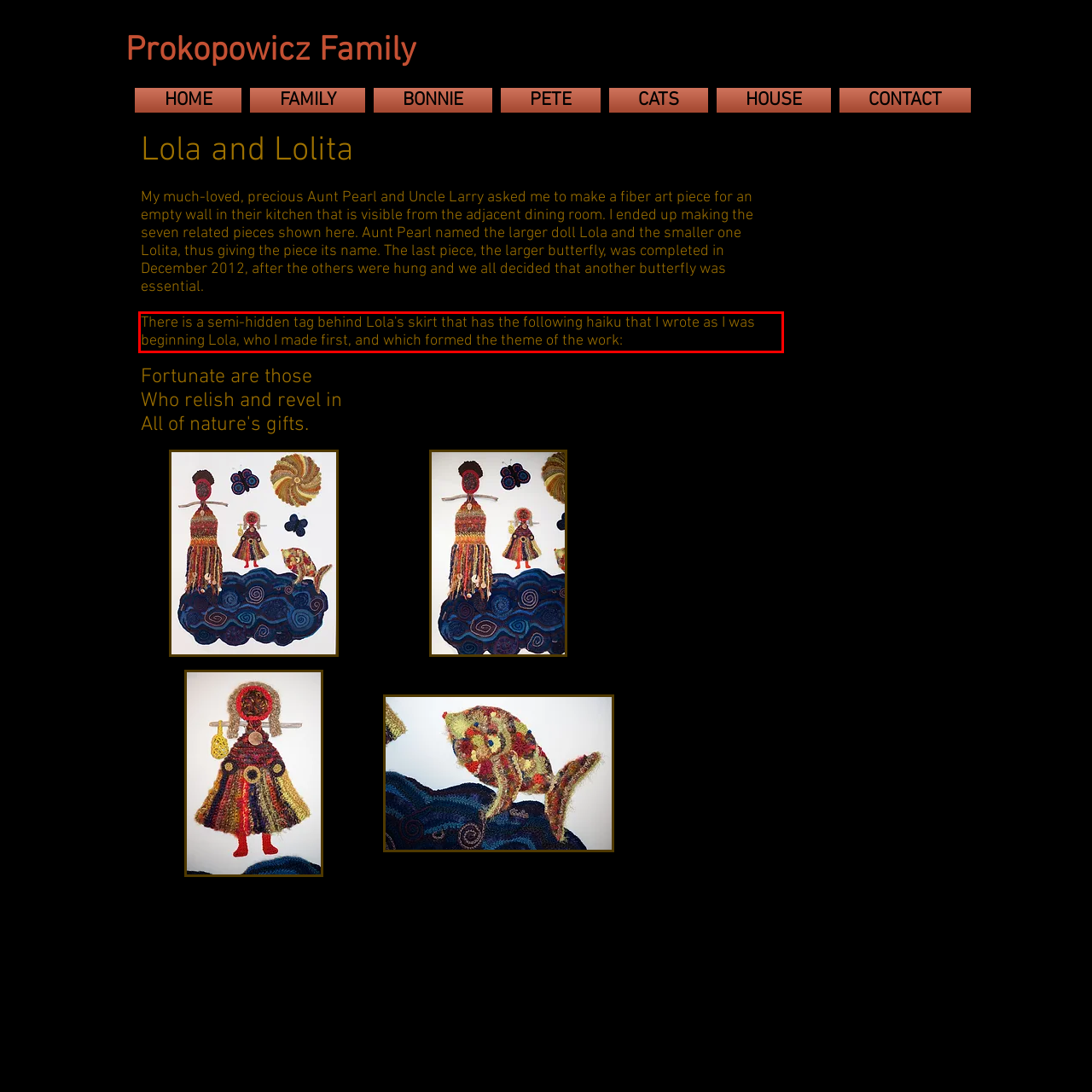Examine the webpage screenshot and use OCR to recognize and output the text within the red bounding box.

There is a semi-hidden tag behind Lola's skirt that has the following haiku that I wrote as I was beginning Lola, who I made first, and which formed the theme of the work: